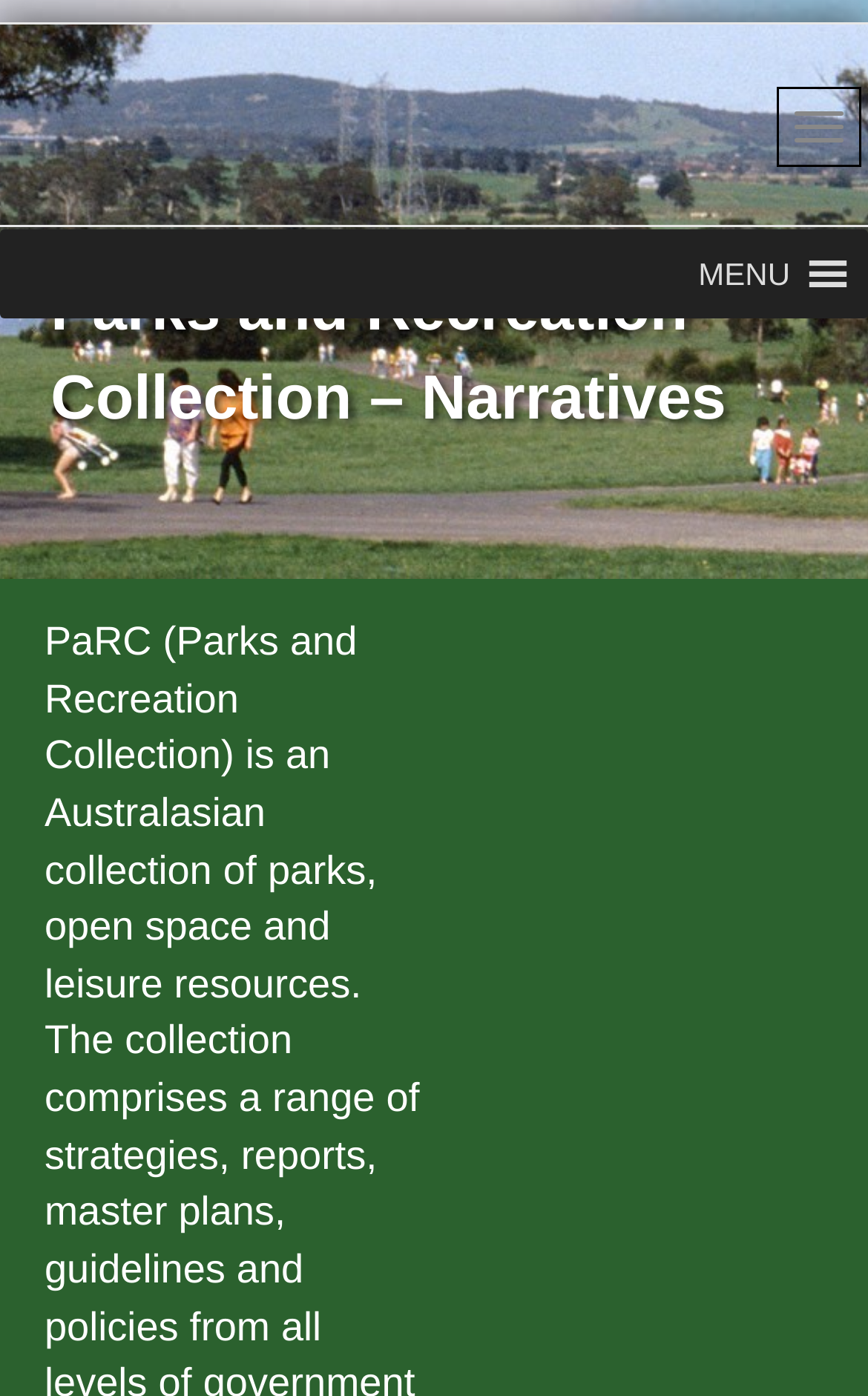Find the primary header on the webpage and provide its text.

BDP Environment Design Guide by RAIA- Now Acumen by AIA